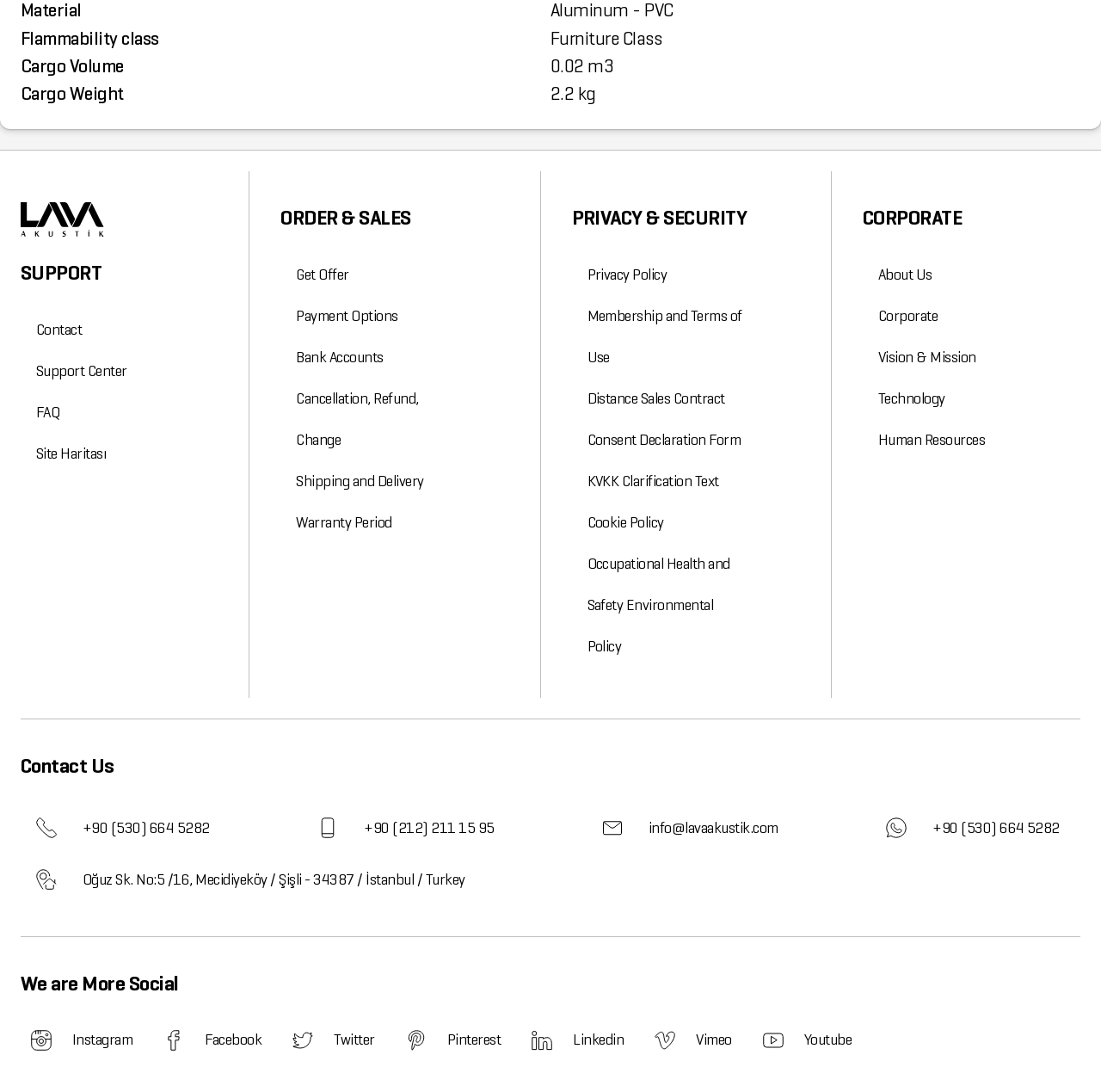Identify the bounding box coordinates of the clickable region required to complete the instruction: "Click on the 'Contact' link". The coordinates should be given as four float numbers within the range of 0 and 1, i.e., [left, top, right, bottom].

[0.033, 0.283, 0.075, 0.321]